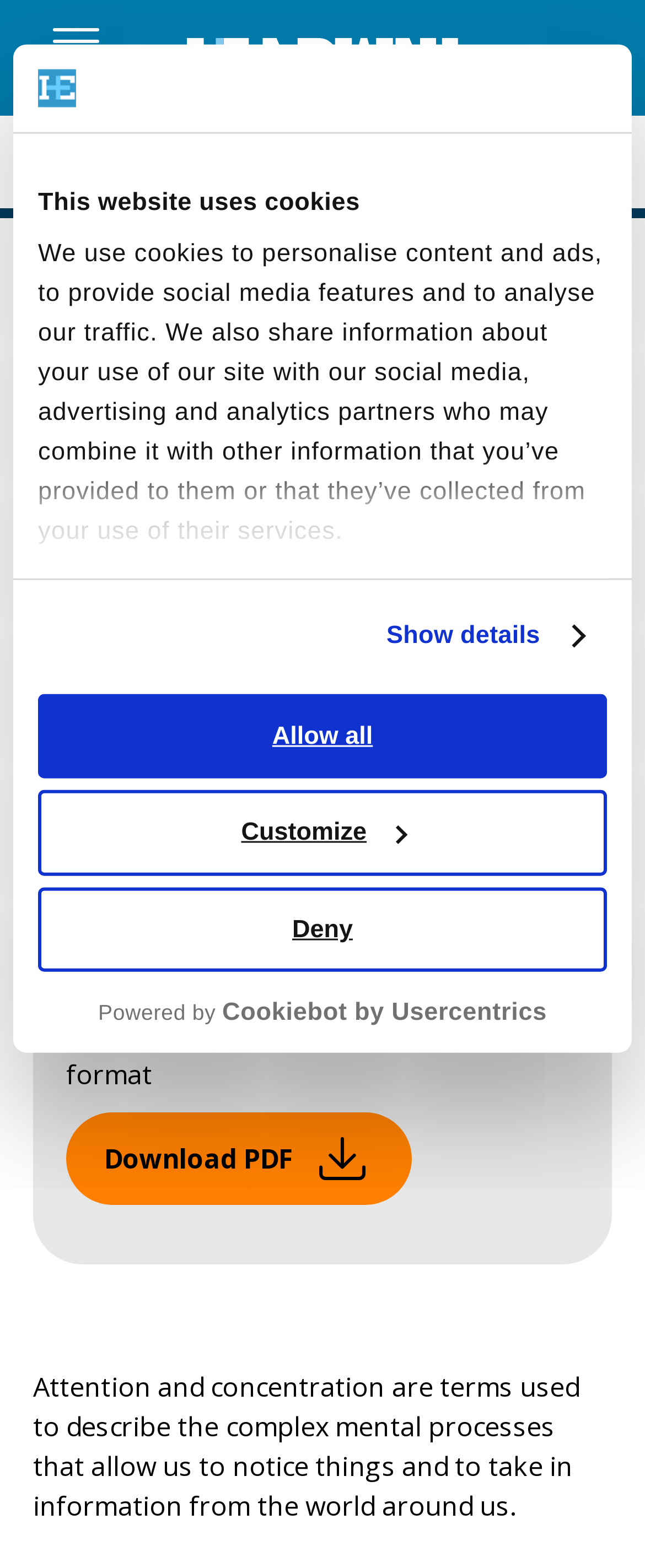Find the bounding box coordinates for the area that must be clicked to perform this action: "Download the booklet".

[0.103, 0.71, 0.639, 0.769]